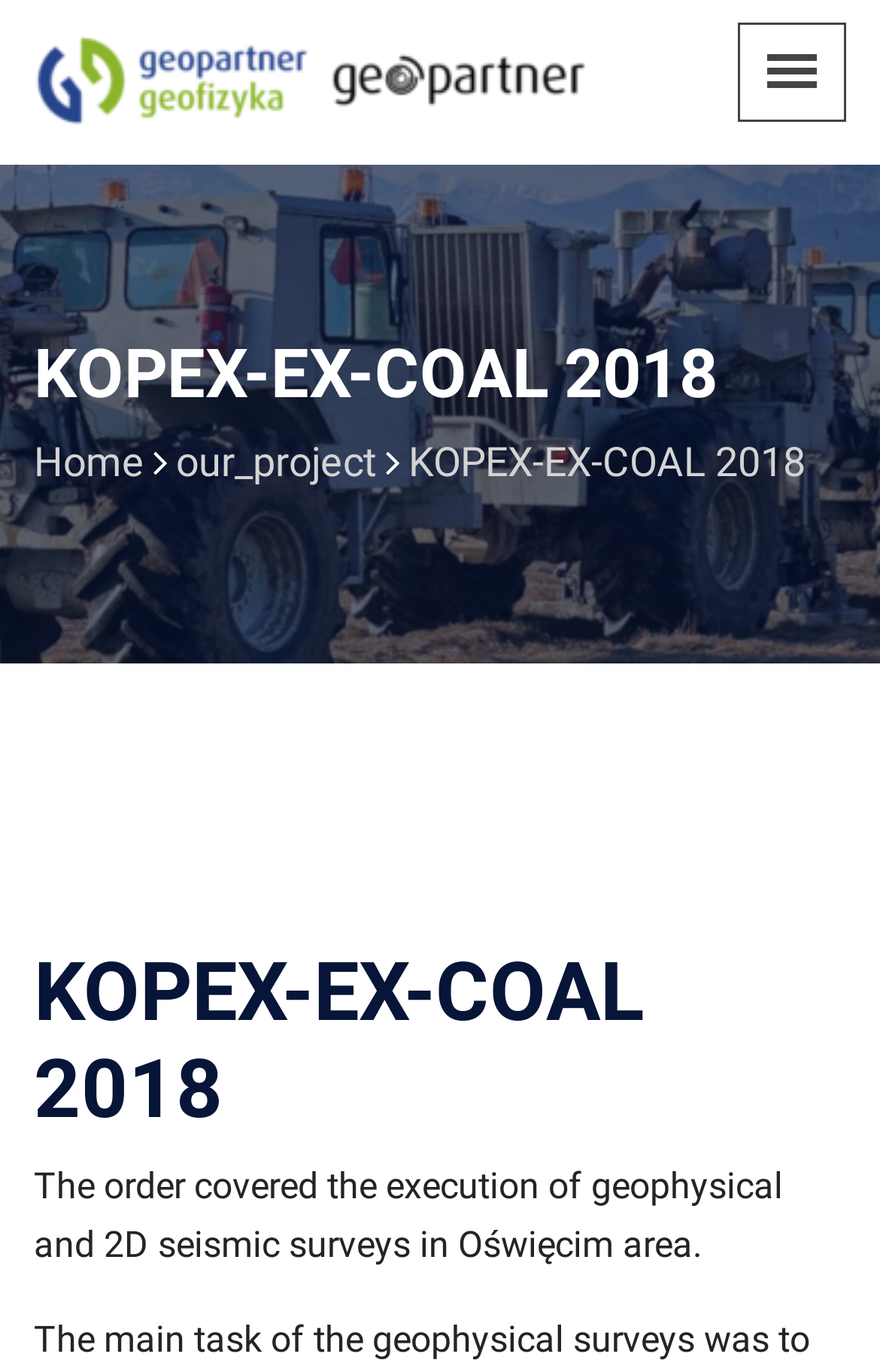Respond to the question below with a single word or phrase:
What type of surveys were executed in Oświęcim area?

geophysical and 2D seismic